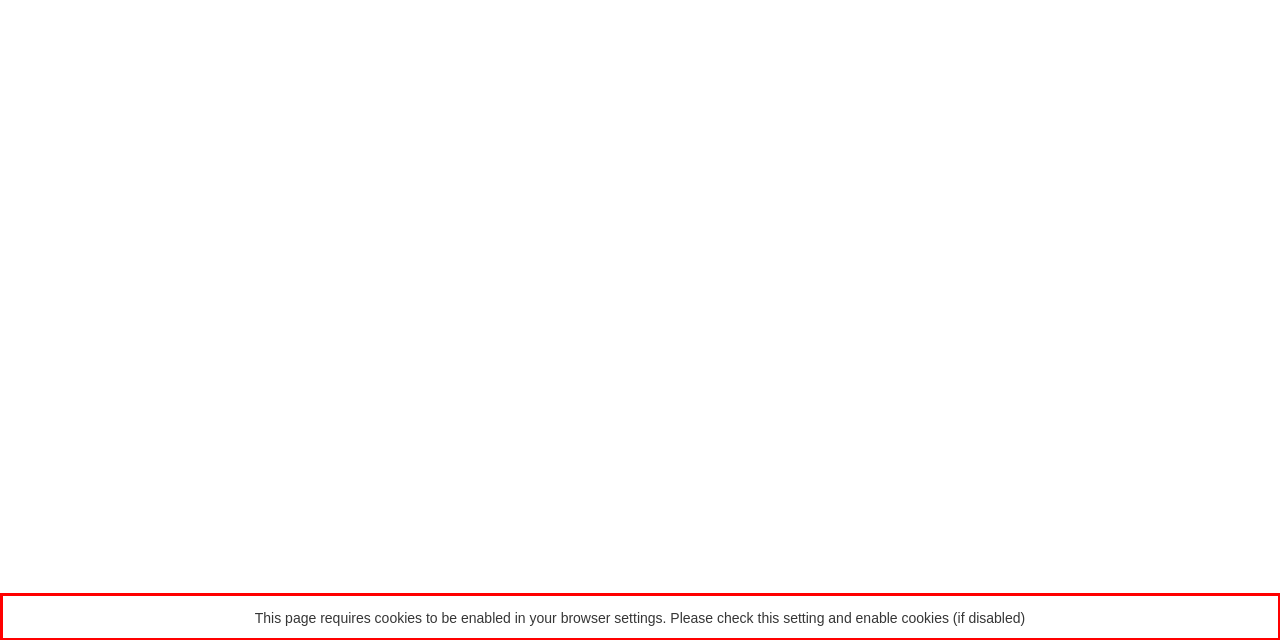From the screenshot of the webpage, locate the red bounding box and extract the text contained within that area.

This page requires cookies to be enabled in your browser settings. Please check this setting and enable cookies (if disabled)